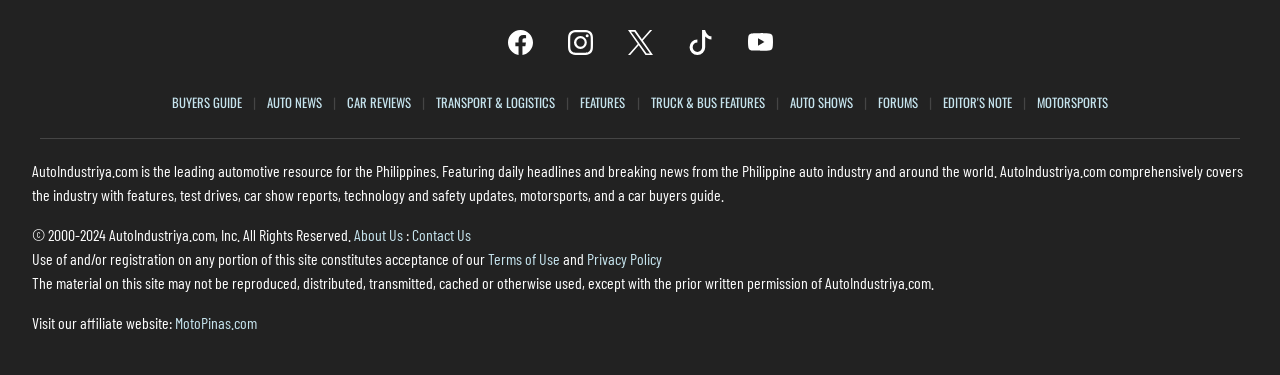Identify the bounding box coordinates of the region that needs to be clicked to carry out this instruction: "Visit MotoPinas.com". Provide these coordinates as four float numbers ranging from 0 to 1, i.e., [left, top, right, bottom].

[0.137, 0.833, 0.201, 0.884]